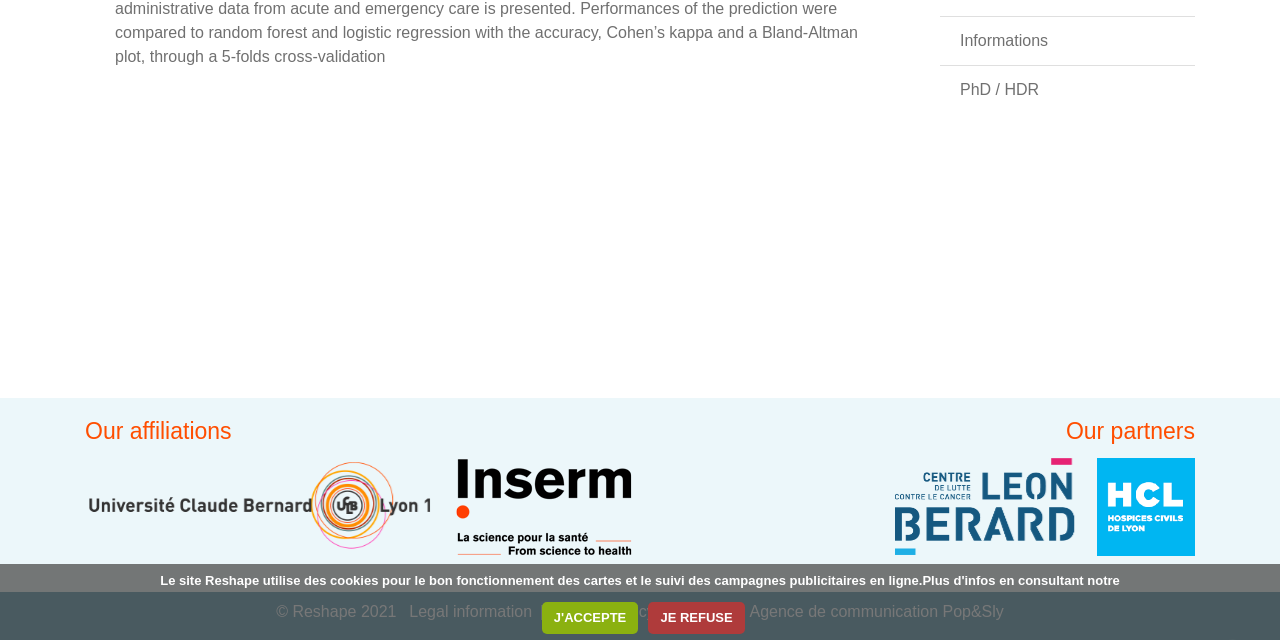Identify the bounding box coordinates for the UI element that matches this description: "PhD / HDR".

[0.75, 0.126, 0.812, 0.152]